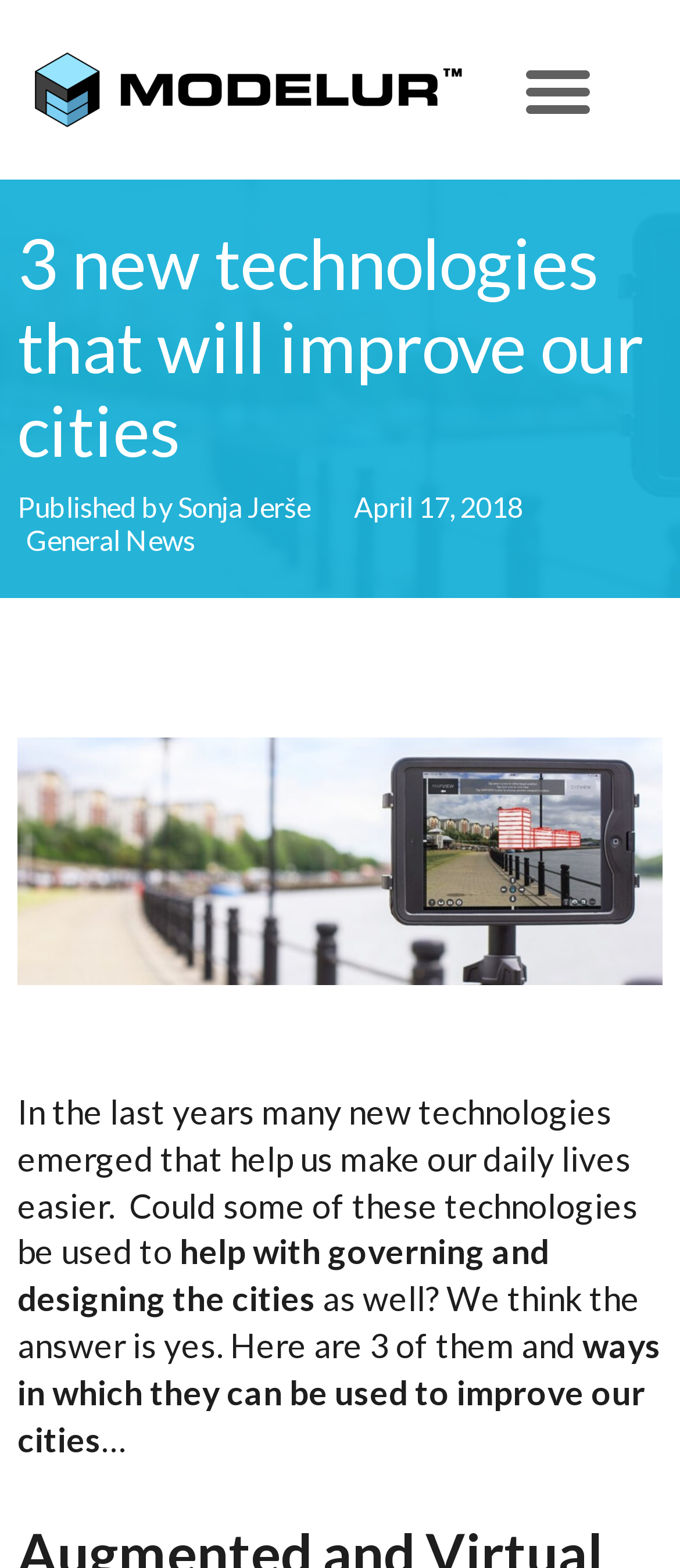What is the main topic of this article?
Craft a detailed and extensive response to the question.

The article discusses how new technologies can be used to improve cities, and provides three examples of such technologies. The main topic is inferred from the content of the article.